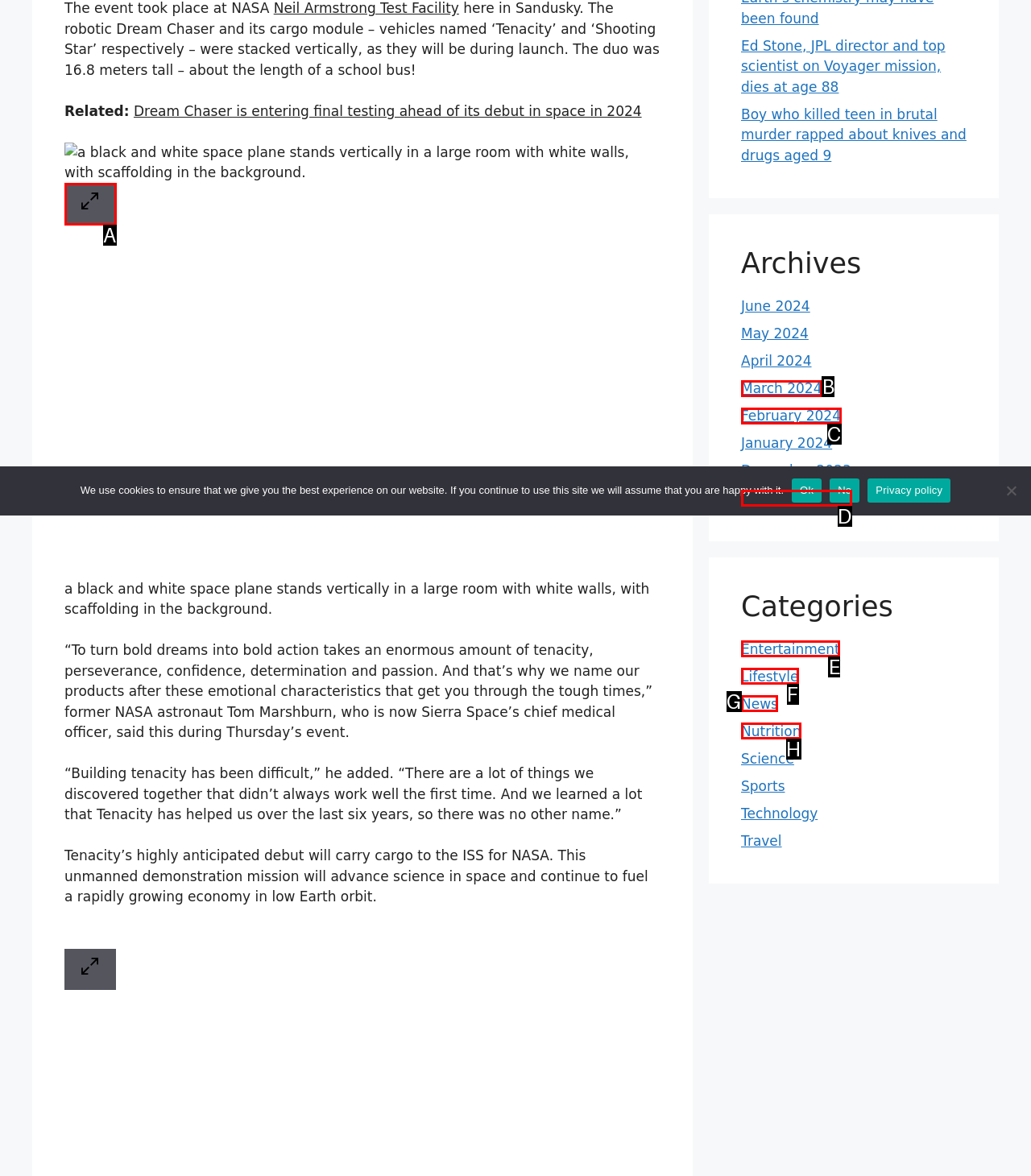Identify the HTML element that corresponds to the description: Entertainment Provide the letter of the correct option directly.

E